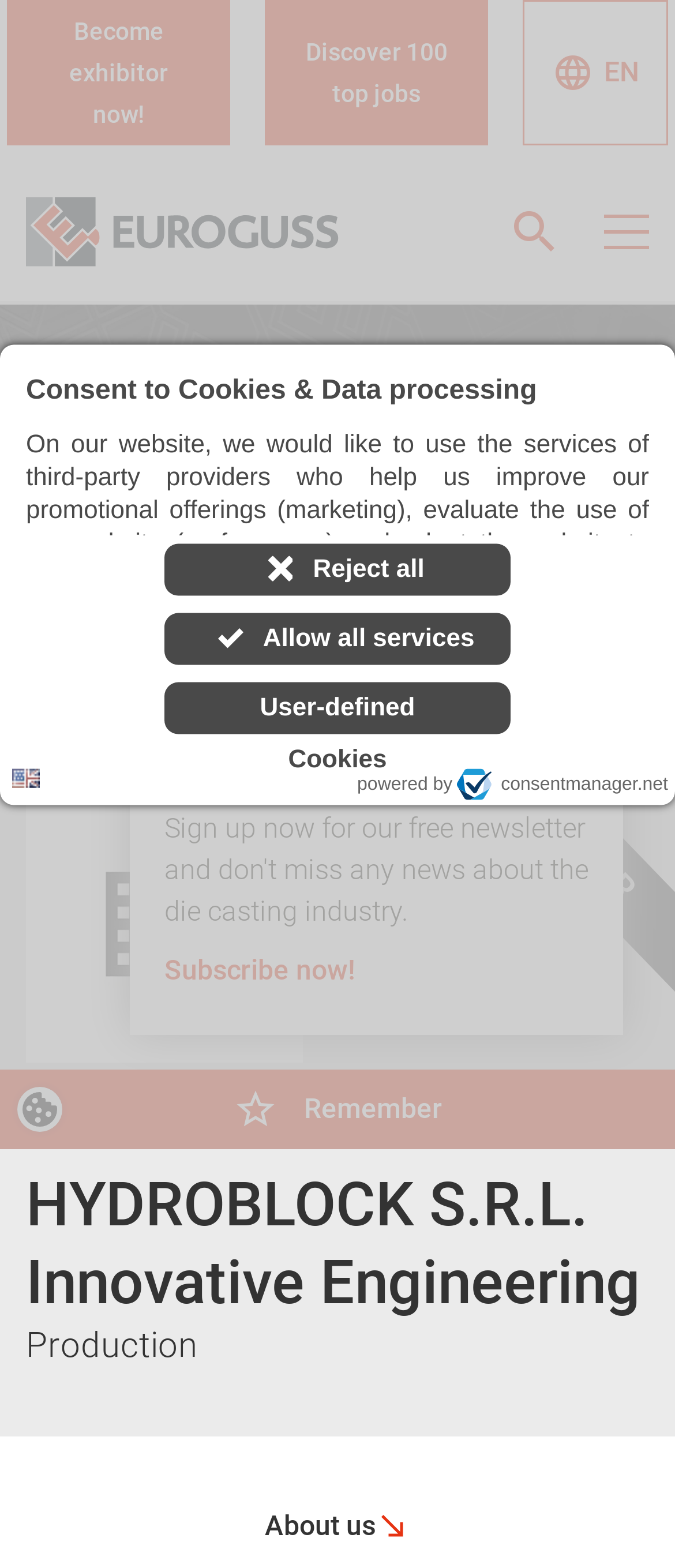Pinpoint the bounding box coordinates of the area that should be clicked to complete the following instruction: "Go to the 'About us' page". The coordinates must be given as four float numbers between 0 and 1, i.e., [left, top, right, bottom].

[0.392, 0.96, 0.556, 0.987]